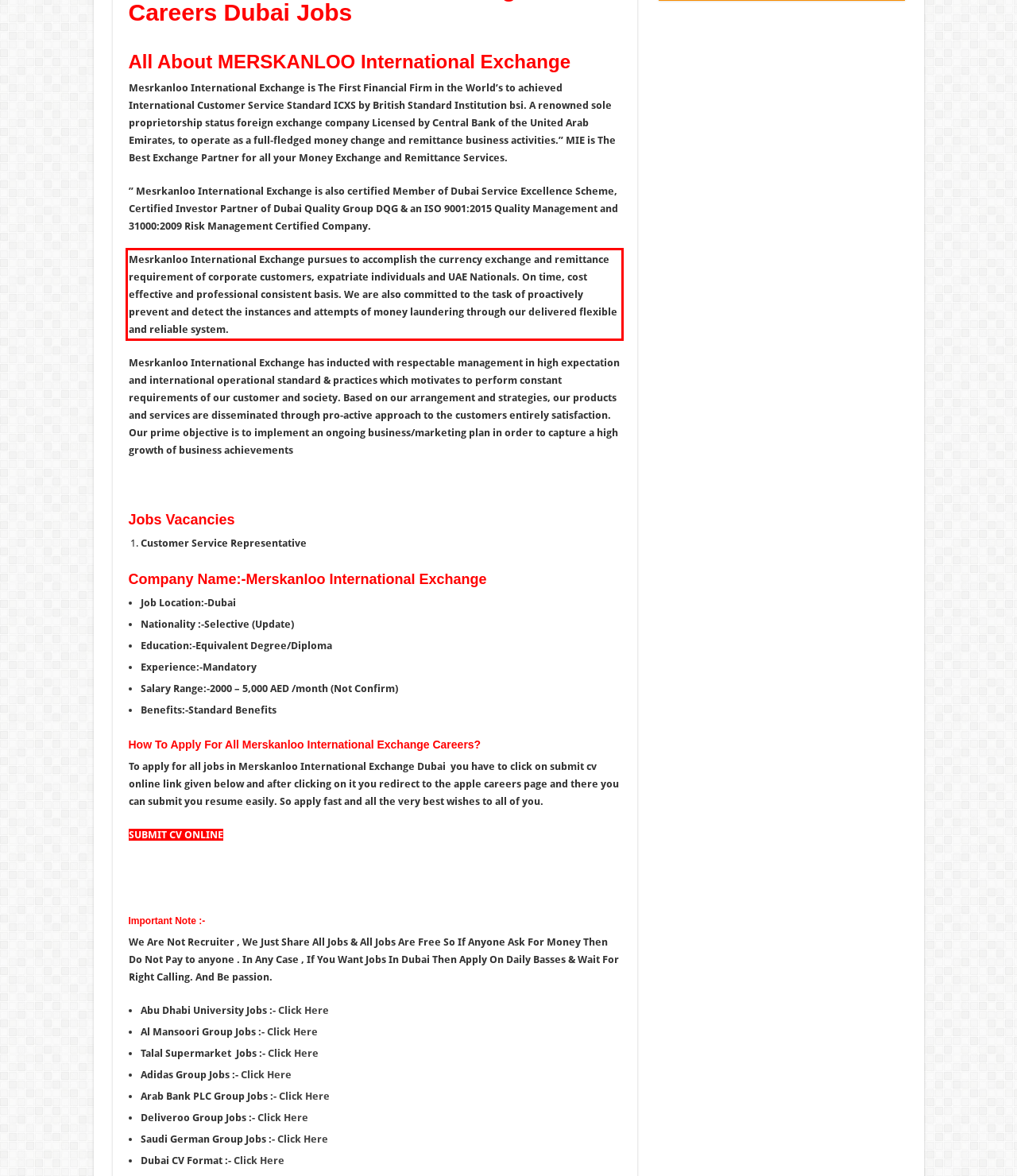You are given a webpage screenshot with a red bounding box around a UI element. Extract and generate the text inside this red bounding box.

Mesrkanloo International Exchange pursues to accomplish the currency exchange and remittance requirement of corporate customers, expatriate individuals and UAE Nationals. On time, cost effective and professional consistent basis. We are also committed to the task of proactively prevent and detect the instances and attempts of money laundering through our delivered flexible and reliable system.